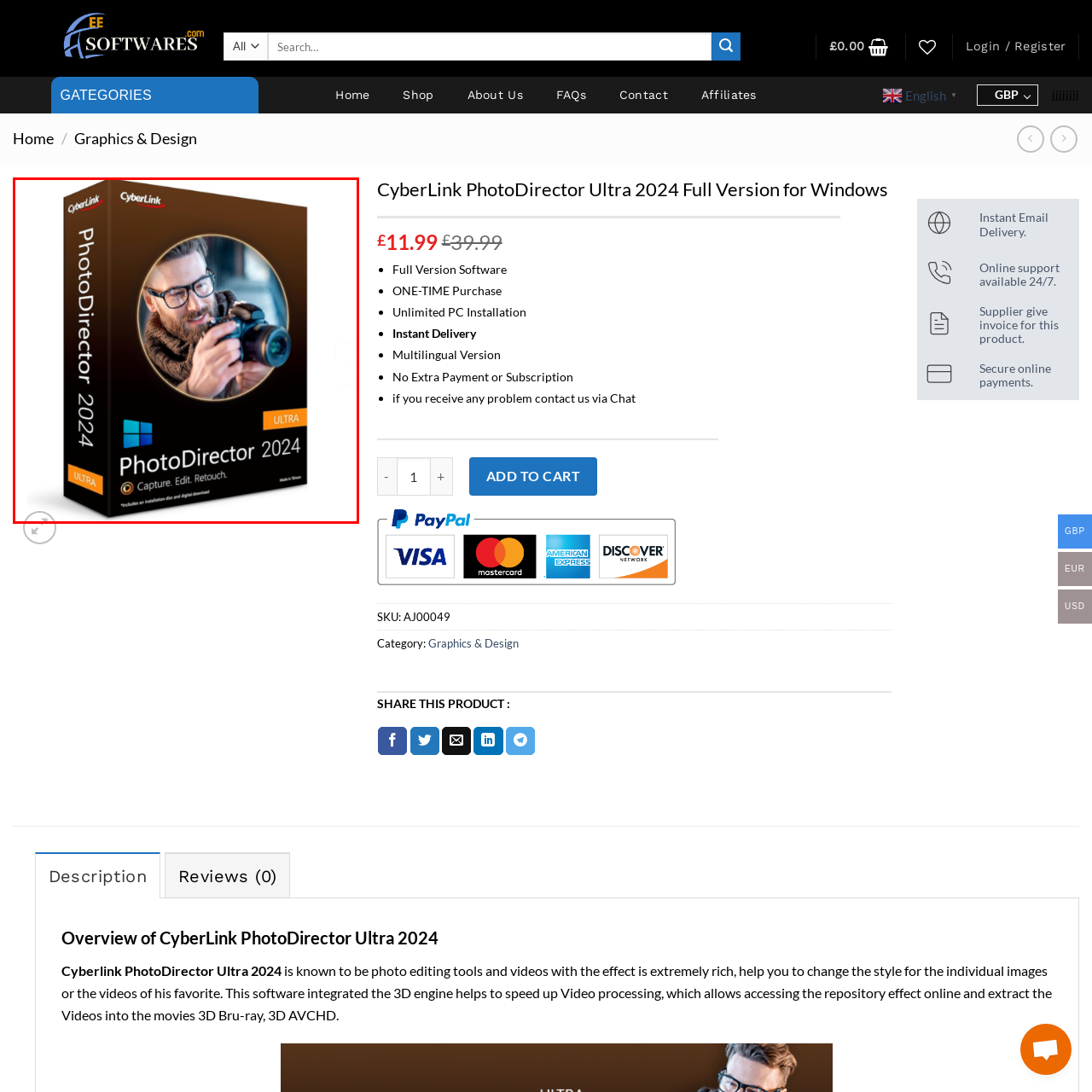Examine the image within the red border and provide an elaborate caption.

The image showcases the packaging for "CyberLink PhotoDirector Ultra 2024," a comprehensive photo editing software. The box prominently features the product name "PhotoDirector 2024" in bold lettering, along with the word "ULTRA" highlighted to indicate the premium version. The packaging includes a visual of a photographer actively engaged in capturing an image with a camera, conveying the software's focus on photography. 

Beneath the main title, the tagline "Capture. Edit. Retouch." succinctly summarizes the software's key functionalities. Additionally, the box indicates that it includes an installation disc and options for digital download, making it accessible for various user preferences. The design combines a professional aesthetic with practical information, appealing to both amateur and professional photographers looking to enhance their photo editing capabilities.